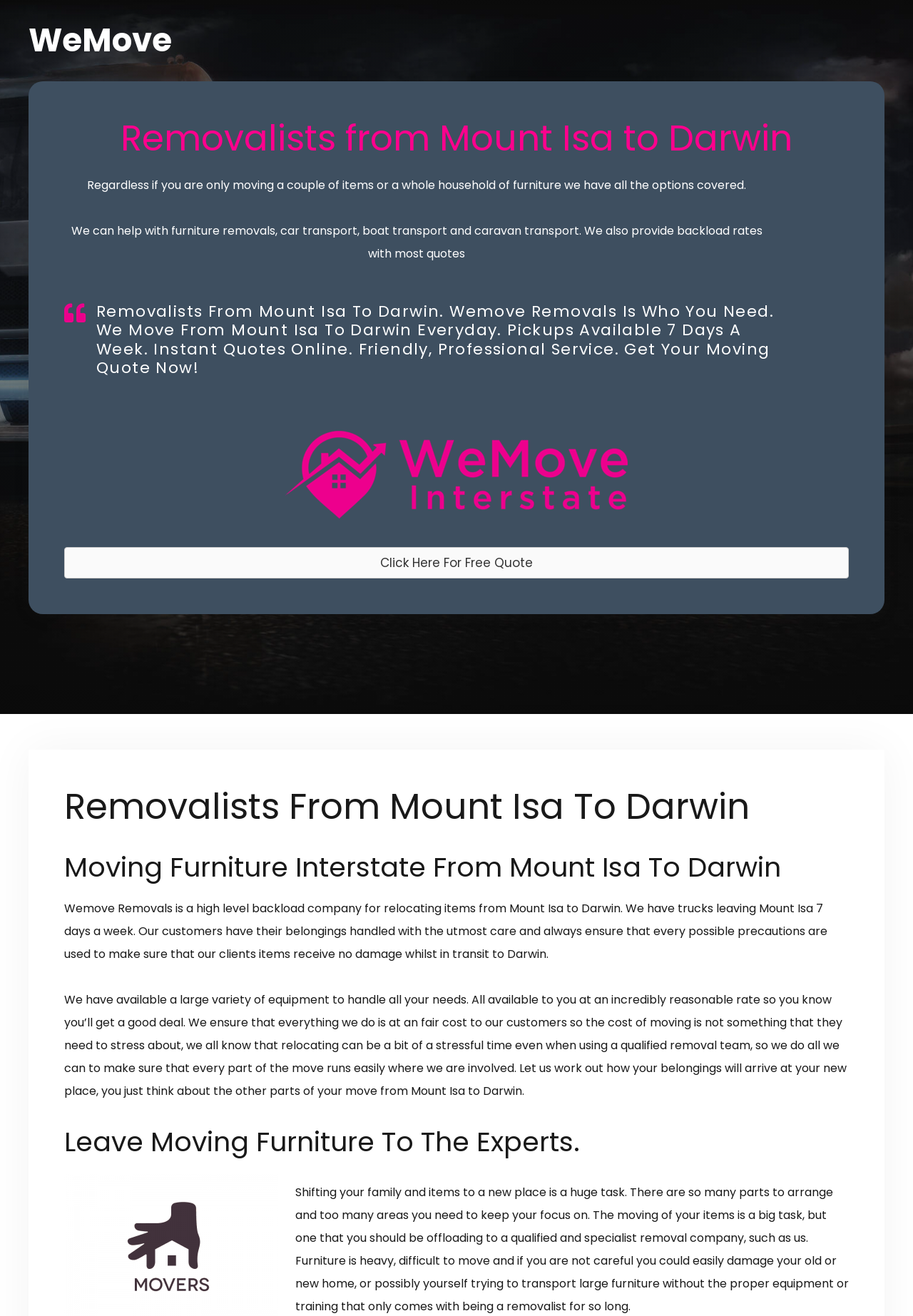Construct a thorough caption encompassing all aspects of the webpage.

The webpage is about removal services from Mount Isa to Darwin, provided by WeMove Removals. At the top, there is a banner with the company's logo and a link to the website. Below the banner, there is a heading that reads "Removalists from Mount Isa to Darwin" and a brief description of the services offered.

On the left side of the page, there is a table with a heading that summarizes the services provided, including furniture removals, car transport, boat transport, and caravan transport. Below the table, there is a link to get a moving quote now.

On the right side of the page, there is an image of the WeMove logo. Below the image, there is a link to click for a free quote. 

Further down the page, there are several headings and paragraphs that provide more information about the removal services. The headings include "Removalists From Mount Isa To Darwin", "Moving Furniture Interstate From Mount Isa To Darwin", and "Leave Moving Furniture To The Experts". The paragraphs describe the company's expertise in handling items with care, the variety of equipment available, and the importance of hiring a qualified removal company to avoid damage and stress.

Overall, the webpage is well-organized and easy to navigate, with clear headings and concise descriptions of the services offered.